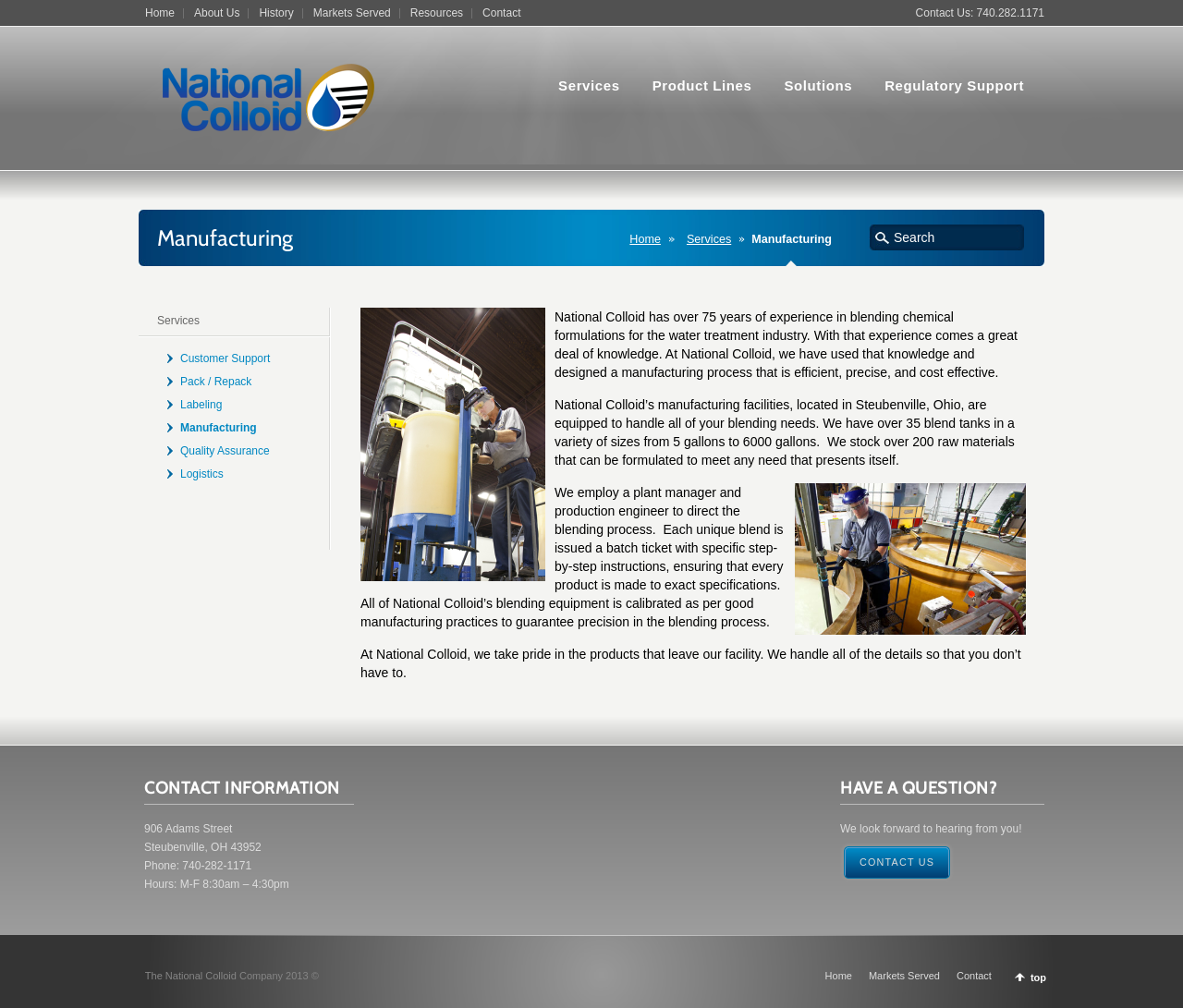Given the description: "Logistics", determine the bounding box coordinates of the UI element. The coordinates should be formatted as four float numbers between 0 and 1, [left, top, right, bottom].

[0.141, 0.457, 0.279, 0.48]